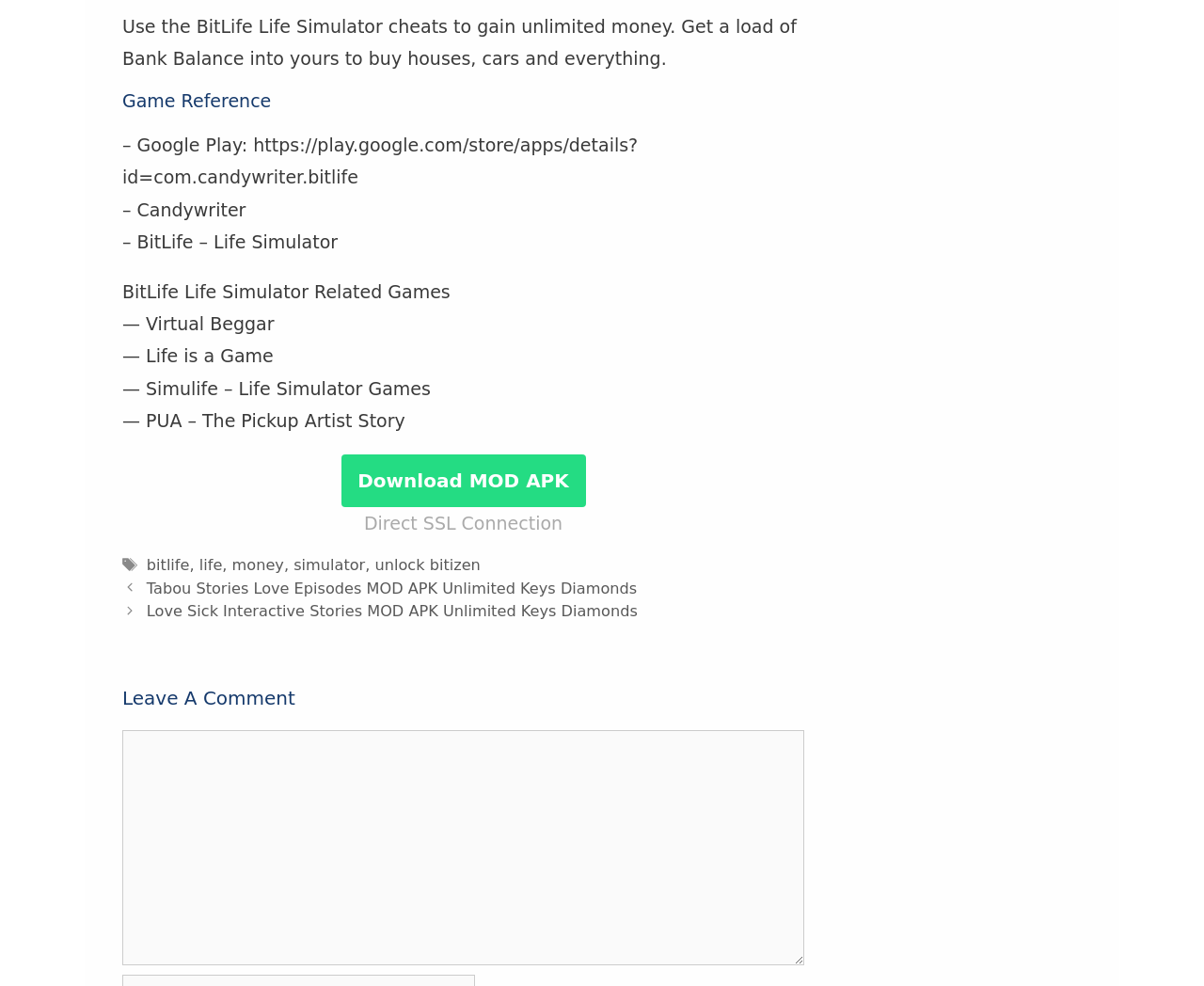What is the link to download the MOD APK?
Please use the visual content to give a single word or phrase answer.

Download MOD APK »